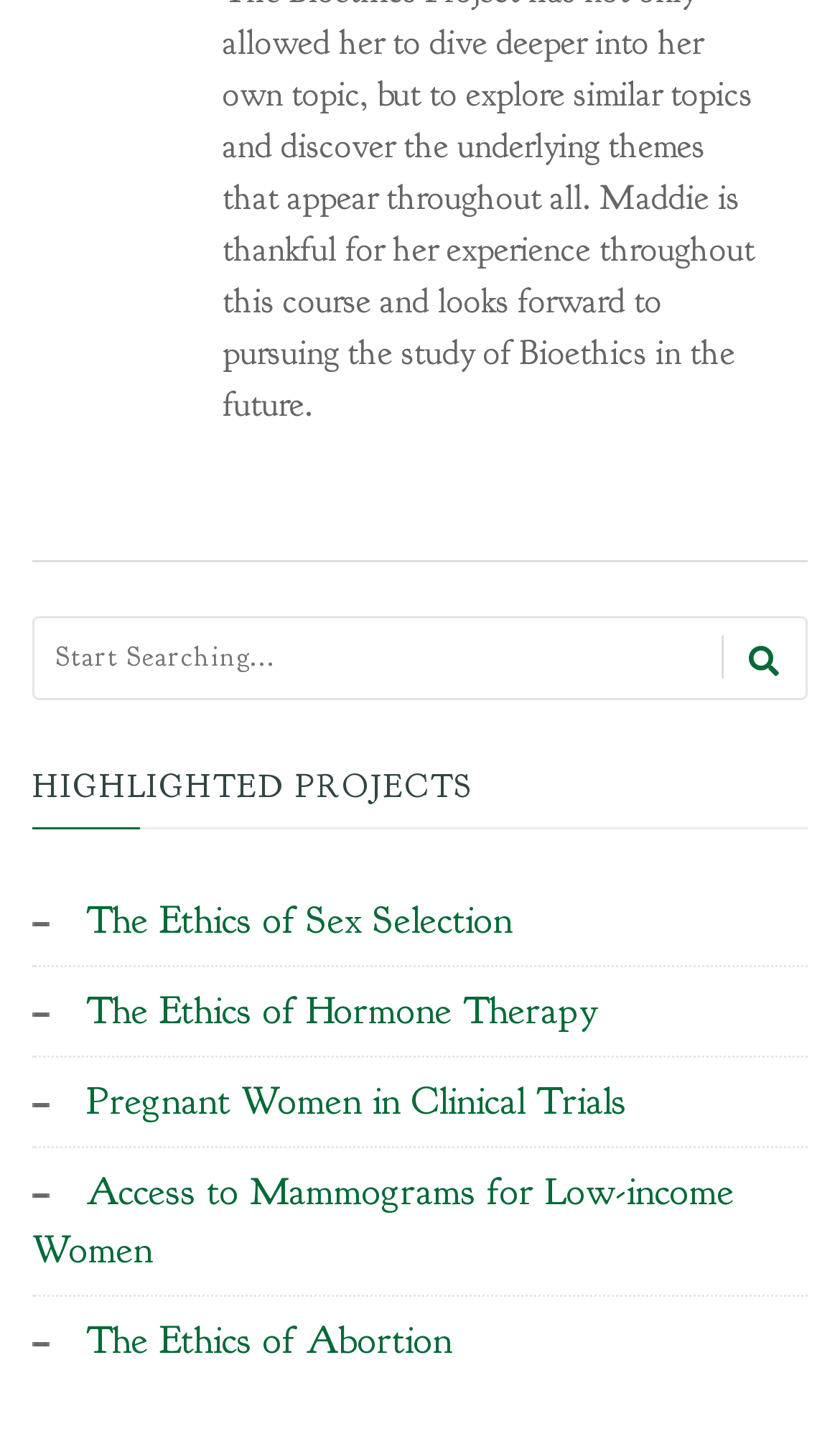Please analyze the image and provide a thorough answer to the question:
What is the topic of the first project link?

The first project link listed under 'HIGHLIGHTED PROJECTS' is 'The Ethics of Sex Selection', which suggests that the topic of this project is related to the ethics of selecting the sex of a child.